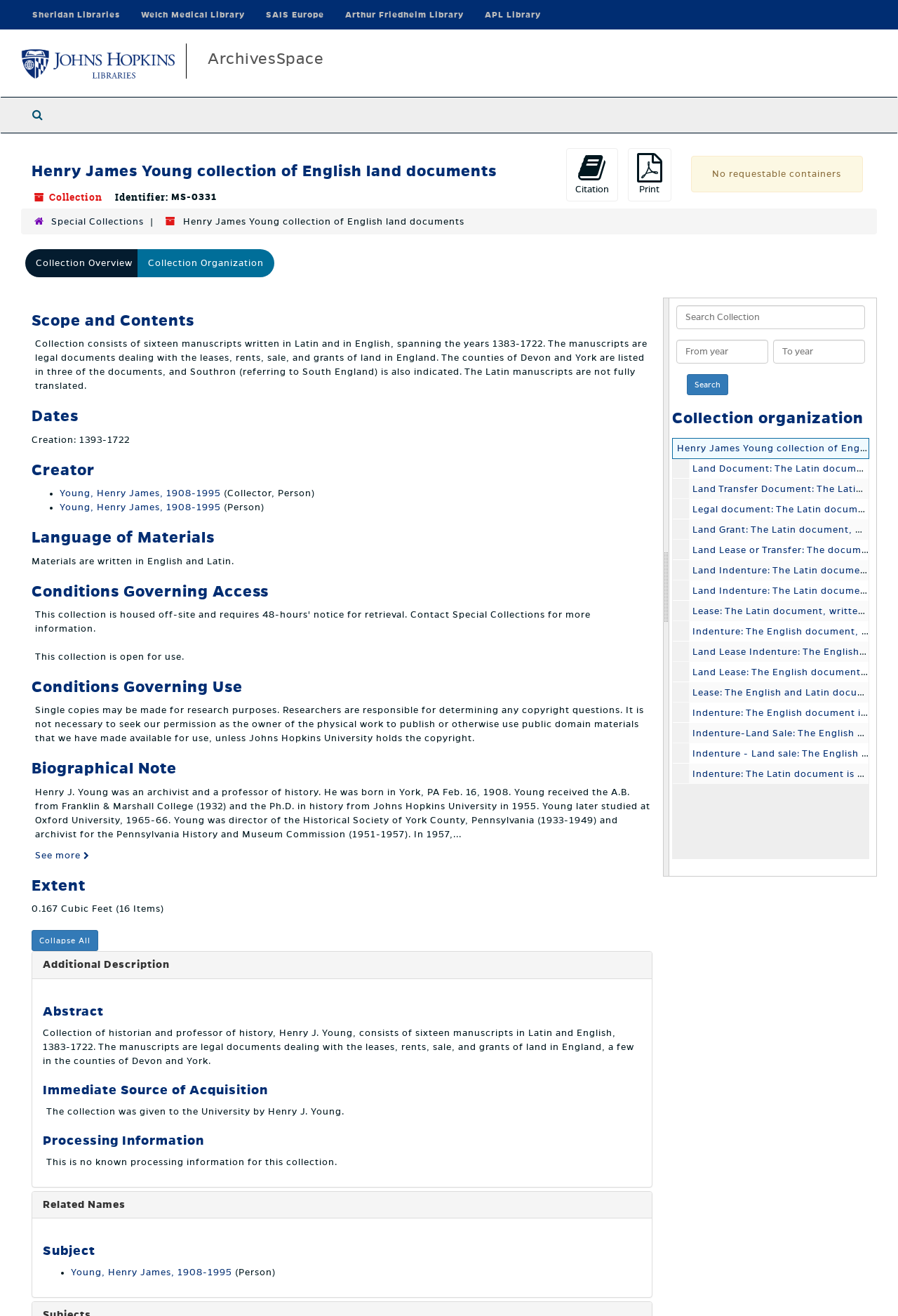Identify the bounding box coordinates for the UI element that matches this description: "PrintGenerating".

[0.699, 0.113, 0.748, 0.153]